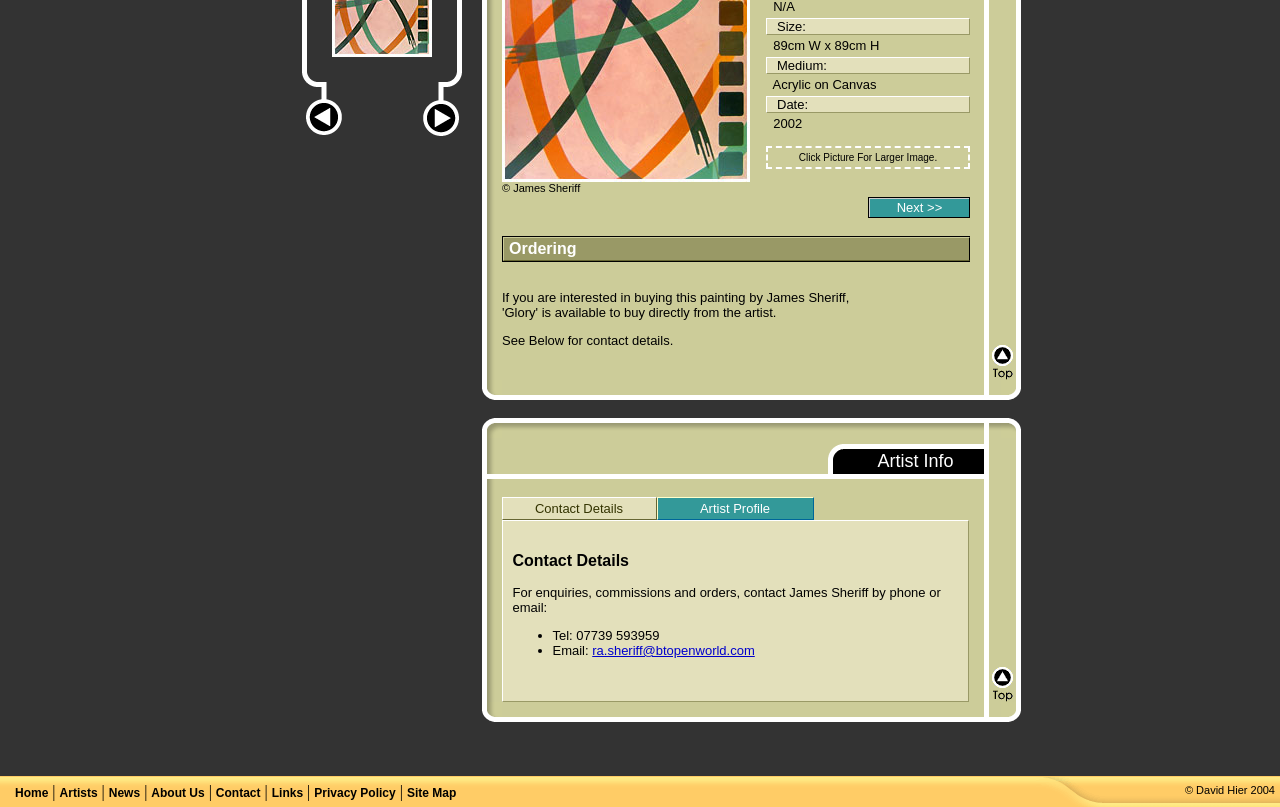Please predict the bounding box coordinates (top-left x, top-left y, bottom-right x, bottom-right y) for the UI element in the screenshot that fits the description: alt="Dynamic 1 By Antonio Monago."

[0.259, 0.053, 0.338, 0.074]